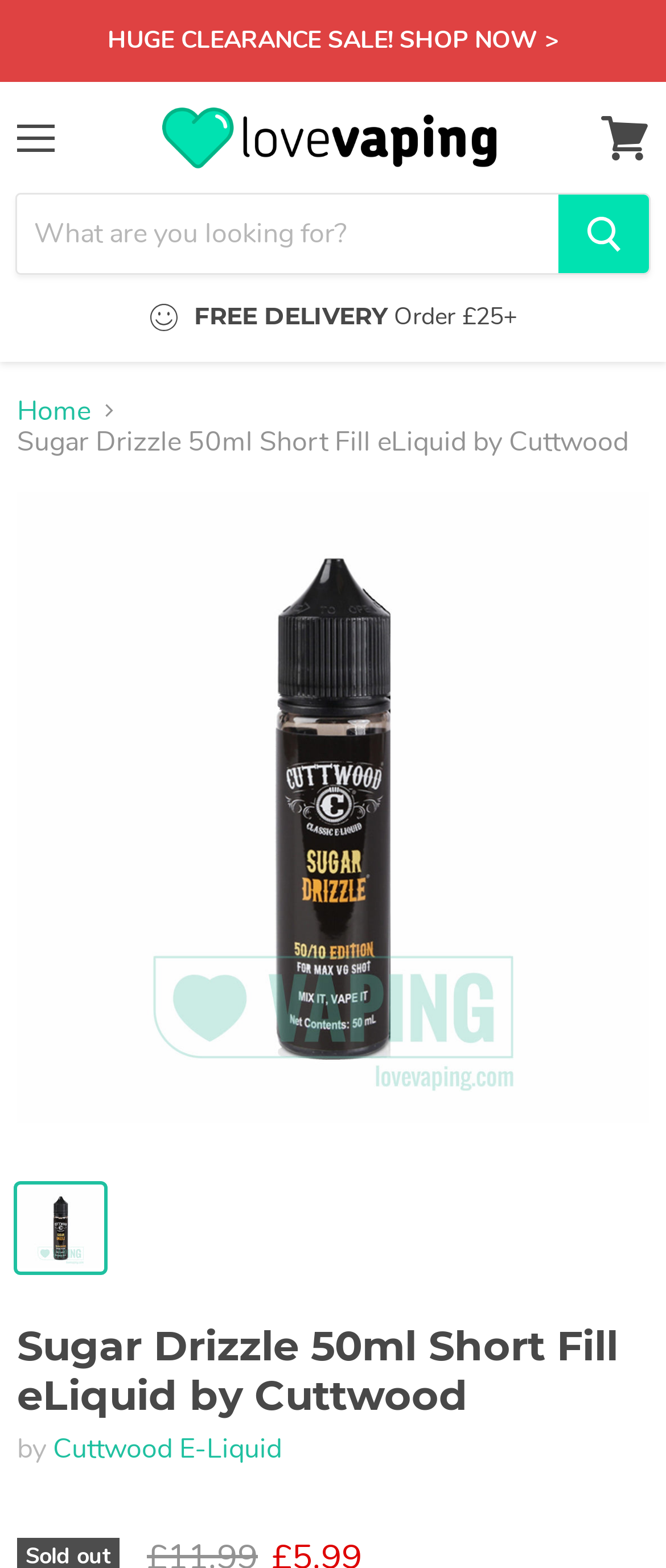How many navigation links are in the breadcrumbs section?
Provide a concise answer using a single word or phrase based on the image.

1